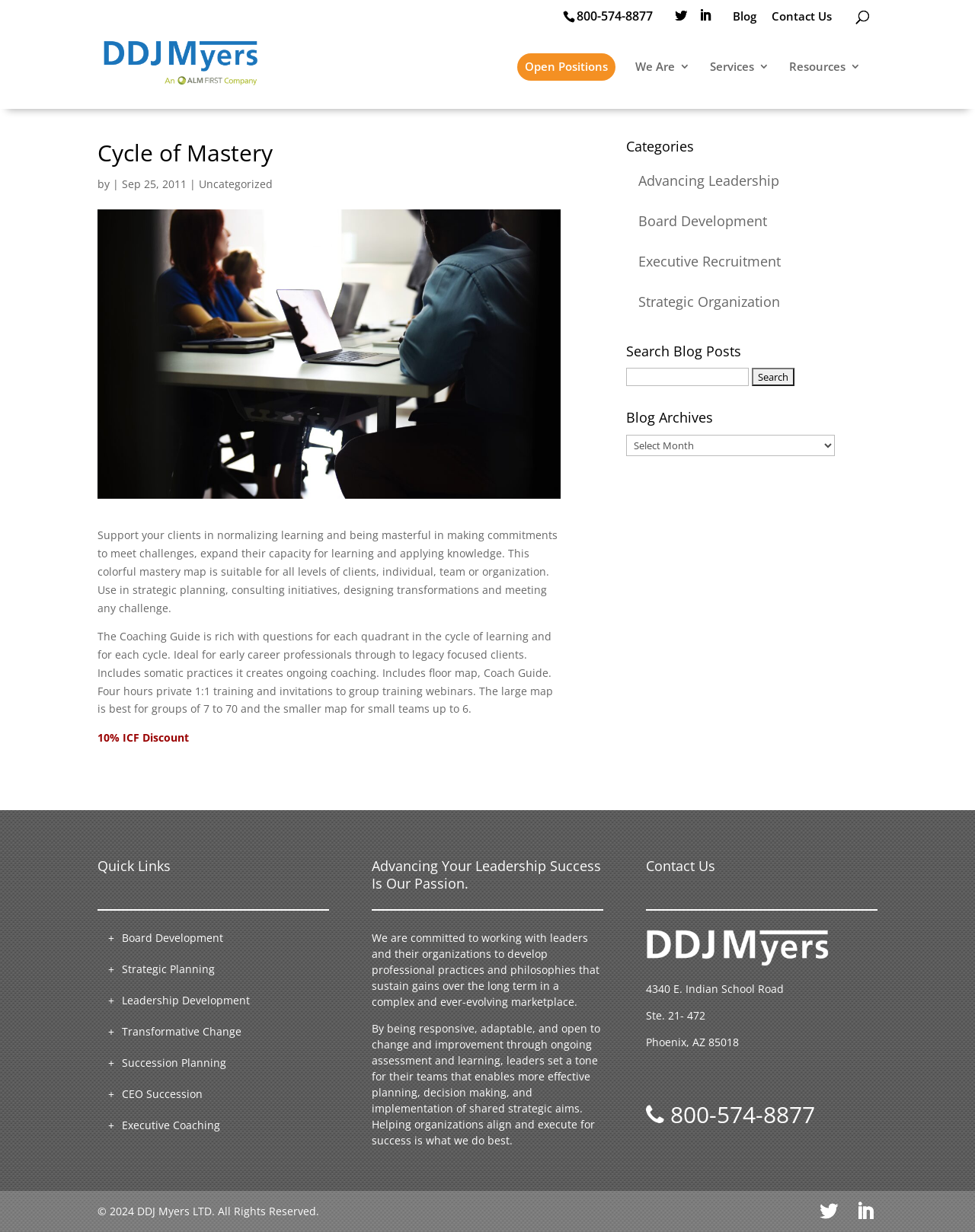Please predict the bounding box coordinates of the element's region where a click is necessary to complete the following instruction: "Contact us". The coordinates should be represented by four float numbers between 0 and 1, i.e., [left, top, right, bottom].

[0.791, 0.007, 0.853, 0.019]